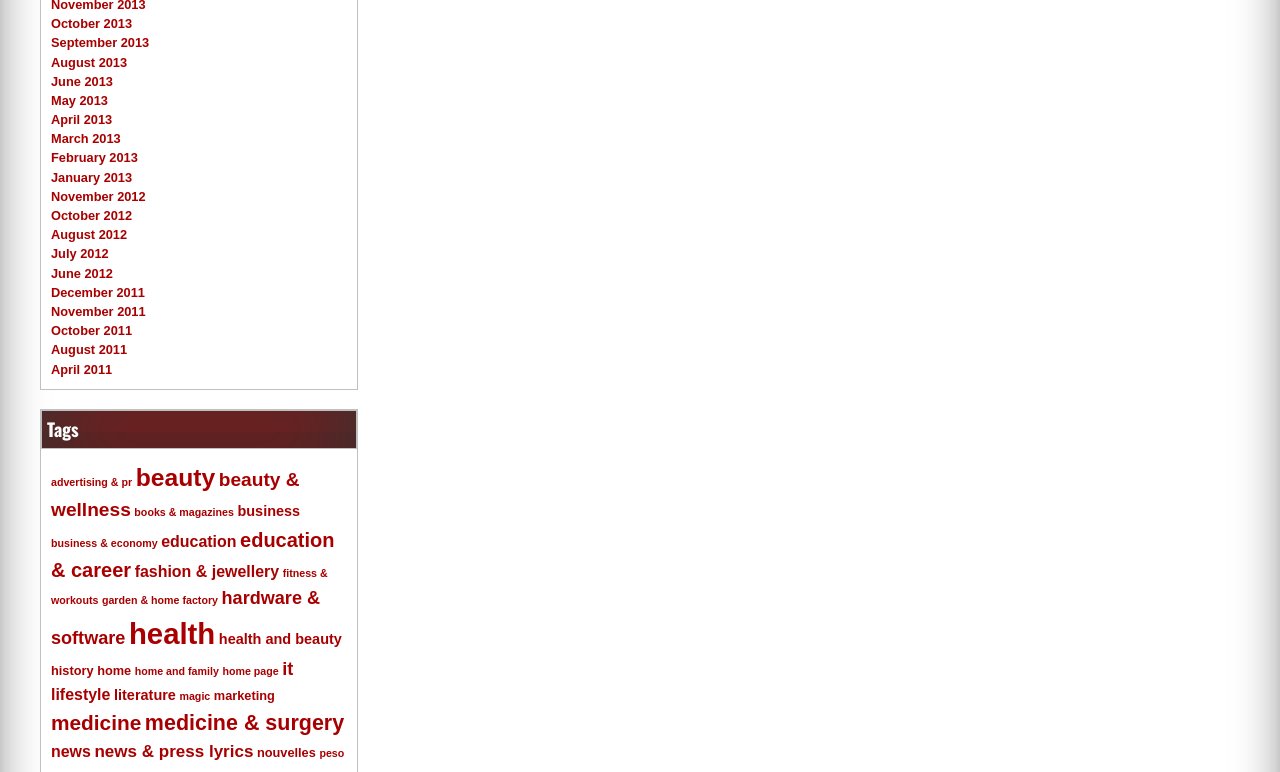Please find the bounding box coordinates of the element that needs to be clicked to perform the following instruction: "Read about health and beauty". The bounding box coordinates should be four float numbers between 0 and 1, represented as [left, top, right, bottom].

[0.171, 0.817, 0.267, 0.838]